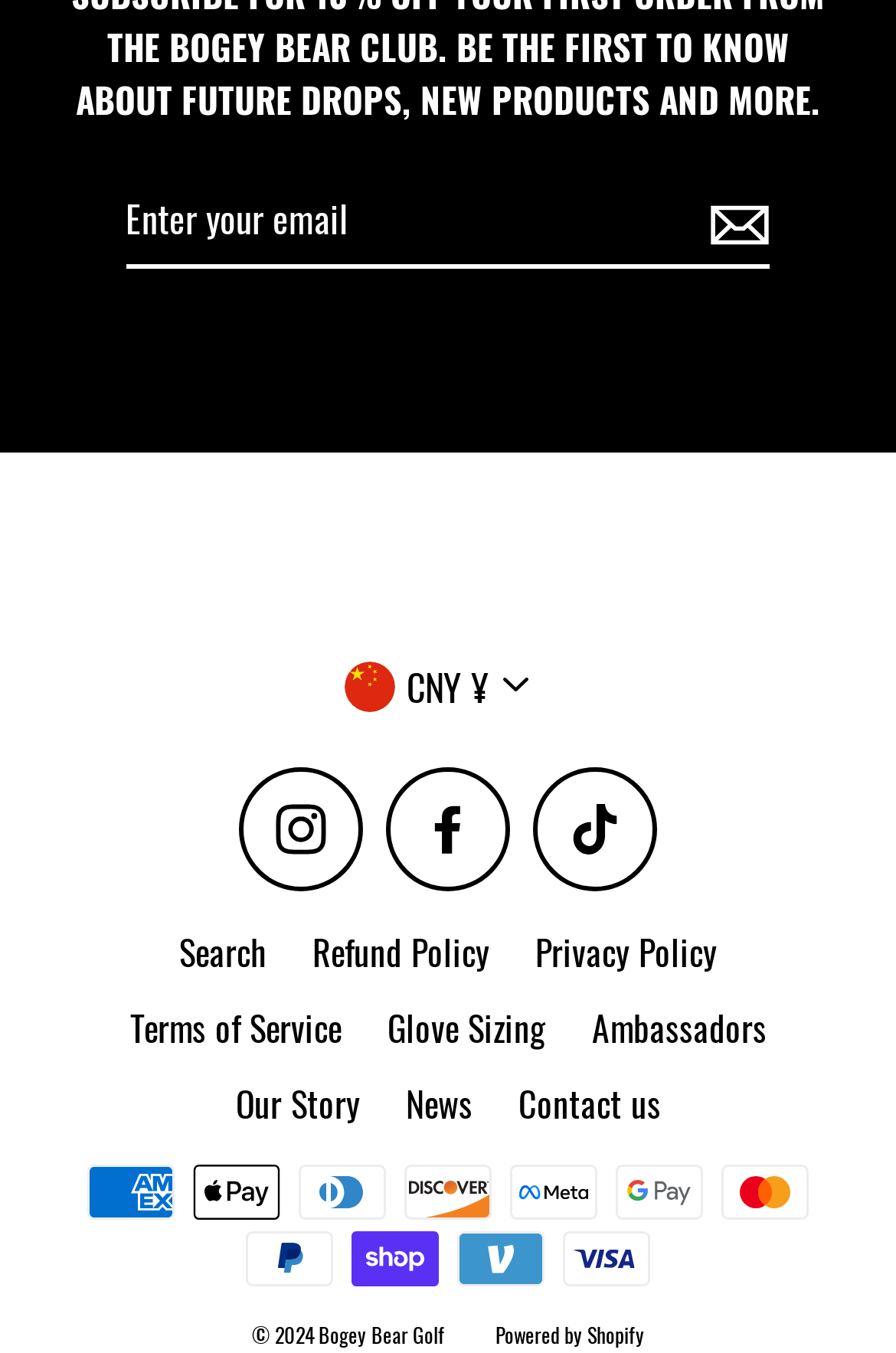Specify the bounding box coordinates of the area to click in order to follow the given instruction: "Visit Instagram page."

[0.267, 0.568, 0.405, 0.659]